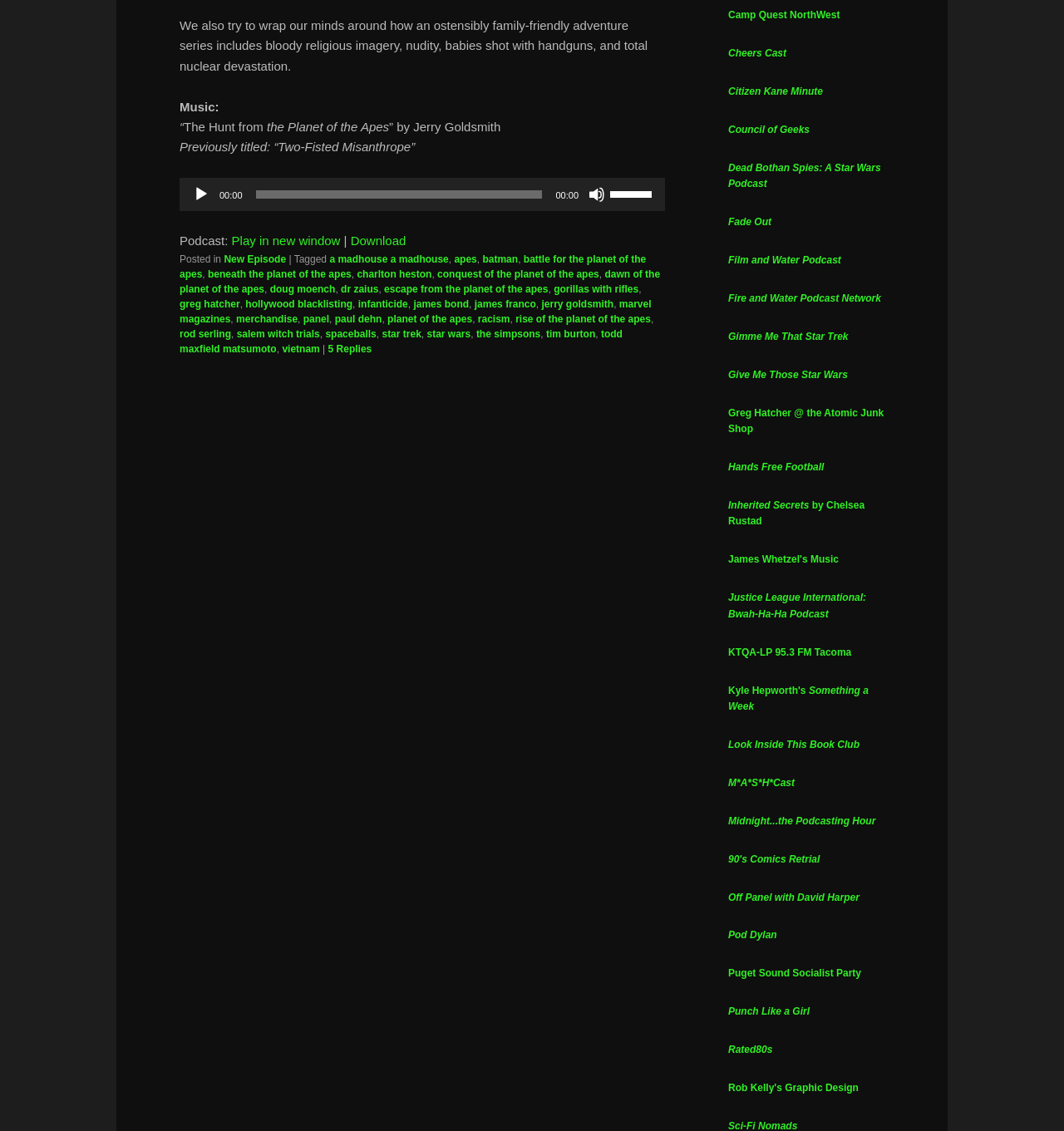Pinpoint the bounding box coordinates of the clickable element needed to complete the instruction: "Visit the 'New Episode' page". The coordinates should be provided as four float numbers between 0 and 1: [left, top, right, bottom].

[0.21, 0.224, 0.269, 0.235]